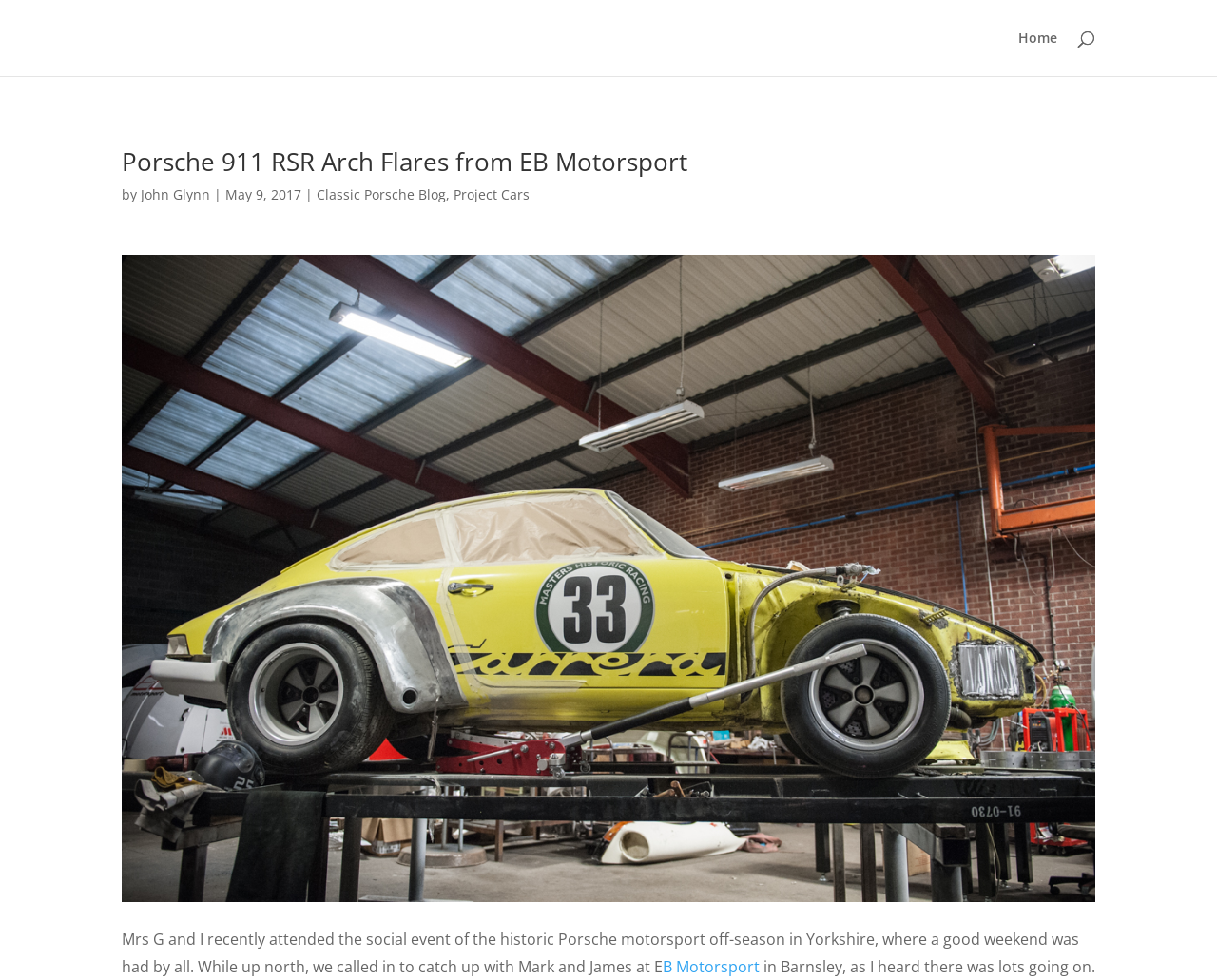What is the author's activity in the mentioned event?
Based on the image, answer the question with as much detail as possible.

The article mentions that the author and Mrs G had a good weekend at the social event of the historic Porsche motorsport off-season in Yorkshire, which suggests that the author's activity was attending and enjoying the event.